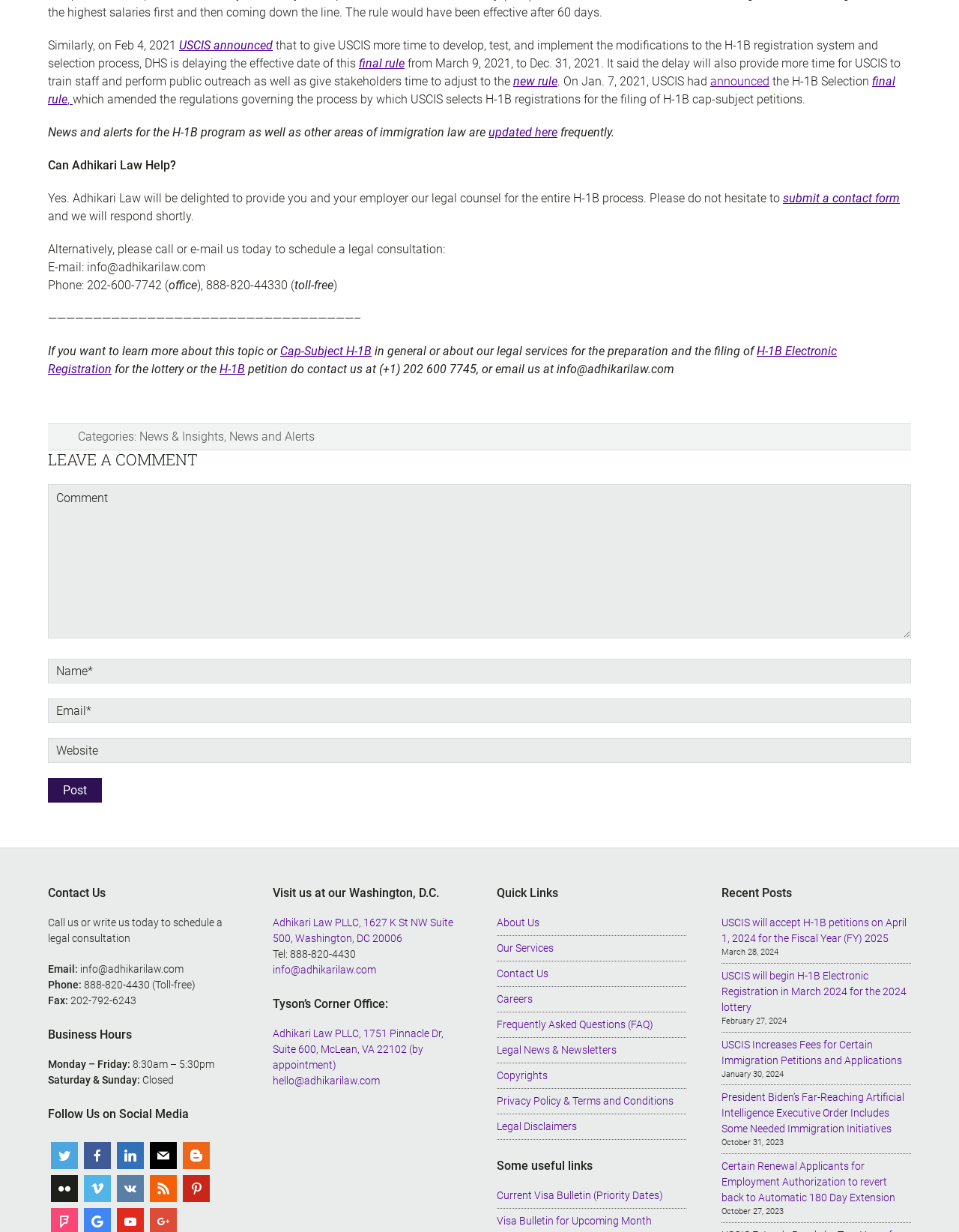Can you specify the bounding box coordinates of the area that needs to be clicked to fulfill the following instruction: "Click the 'Cap-Subject H-1B' link"?

[0.292, 0.279, 0.388, 0.291]